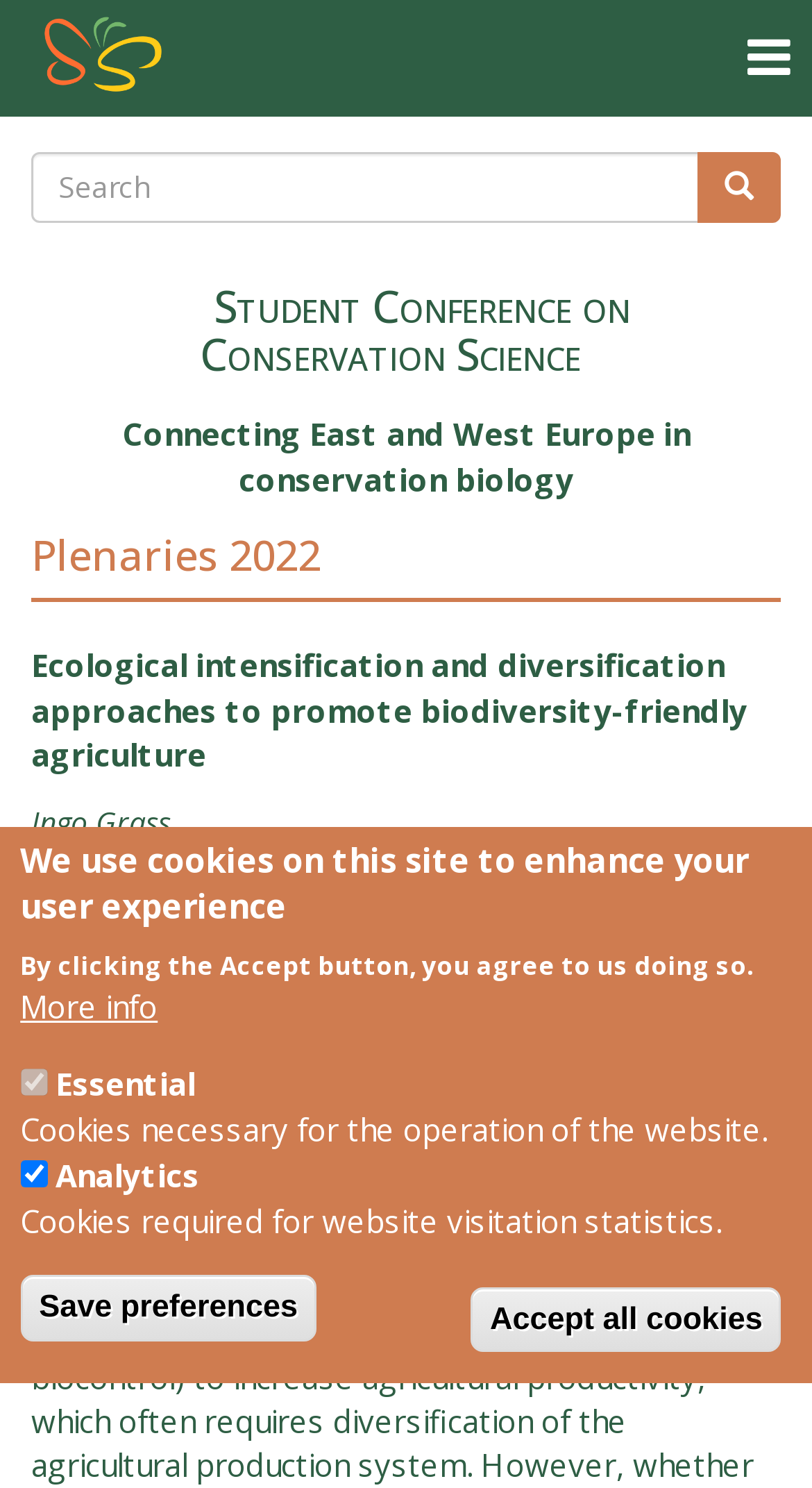Could you highlight the region that needs to be clicked to execute the instruction: "Search for something"?

[0.038, 0.088, 0.962, 0.149]